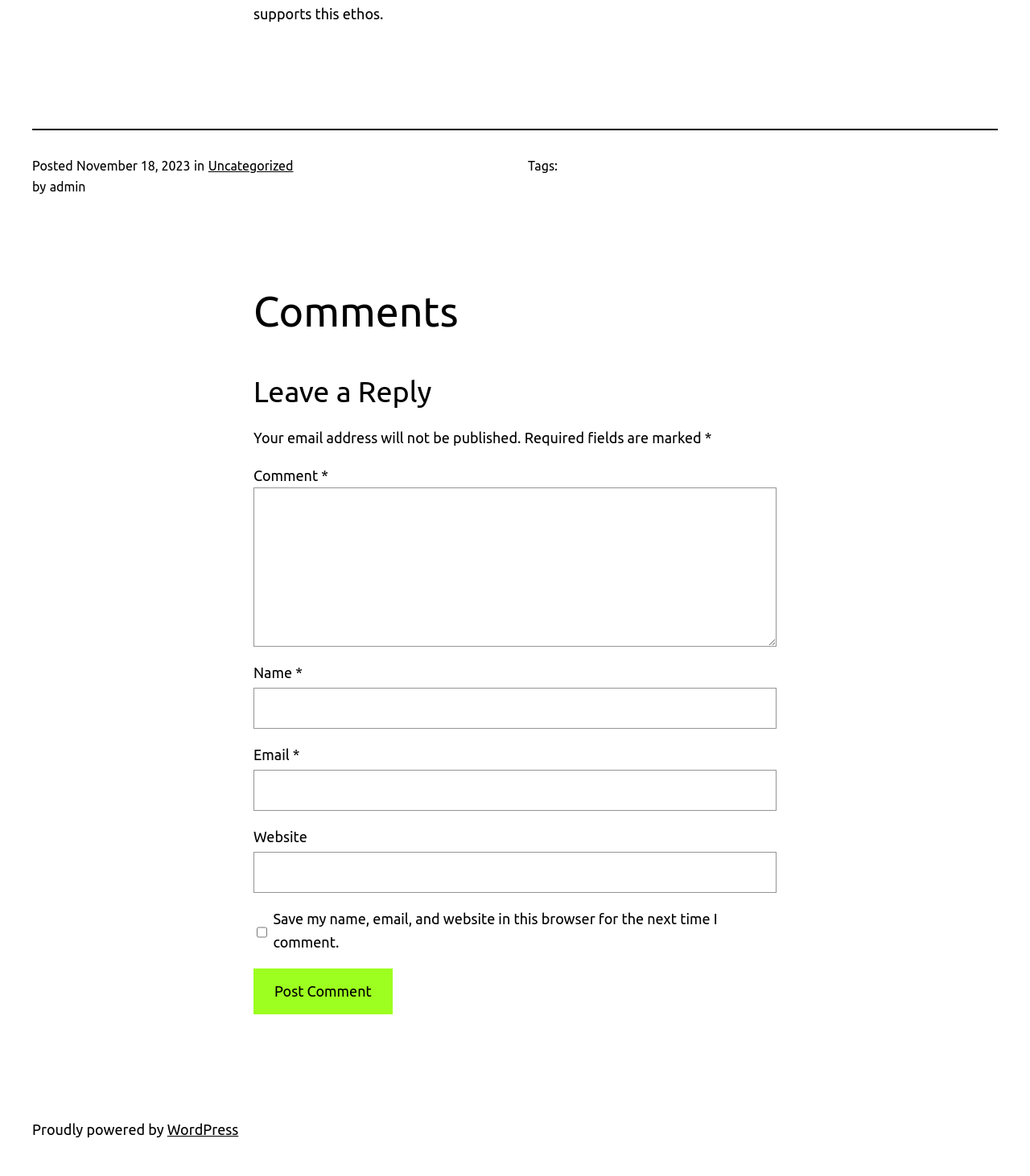Can you specify the bounding box coordinates of the area that needs to be clicked to fulfill the following instruction: "Enter your name"?

[0.246, 0.585, 0.754, 0.62]